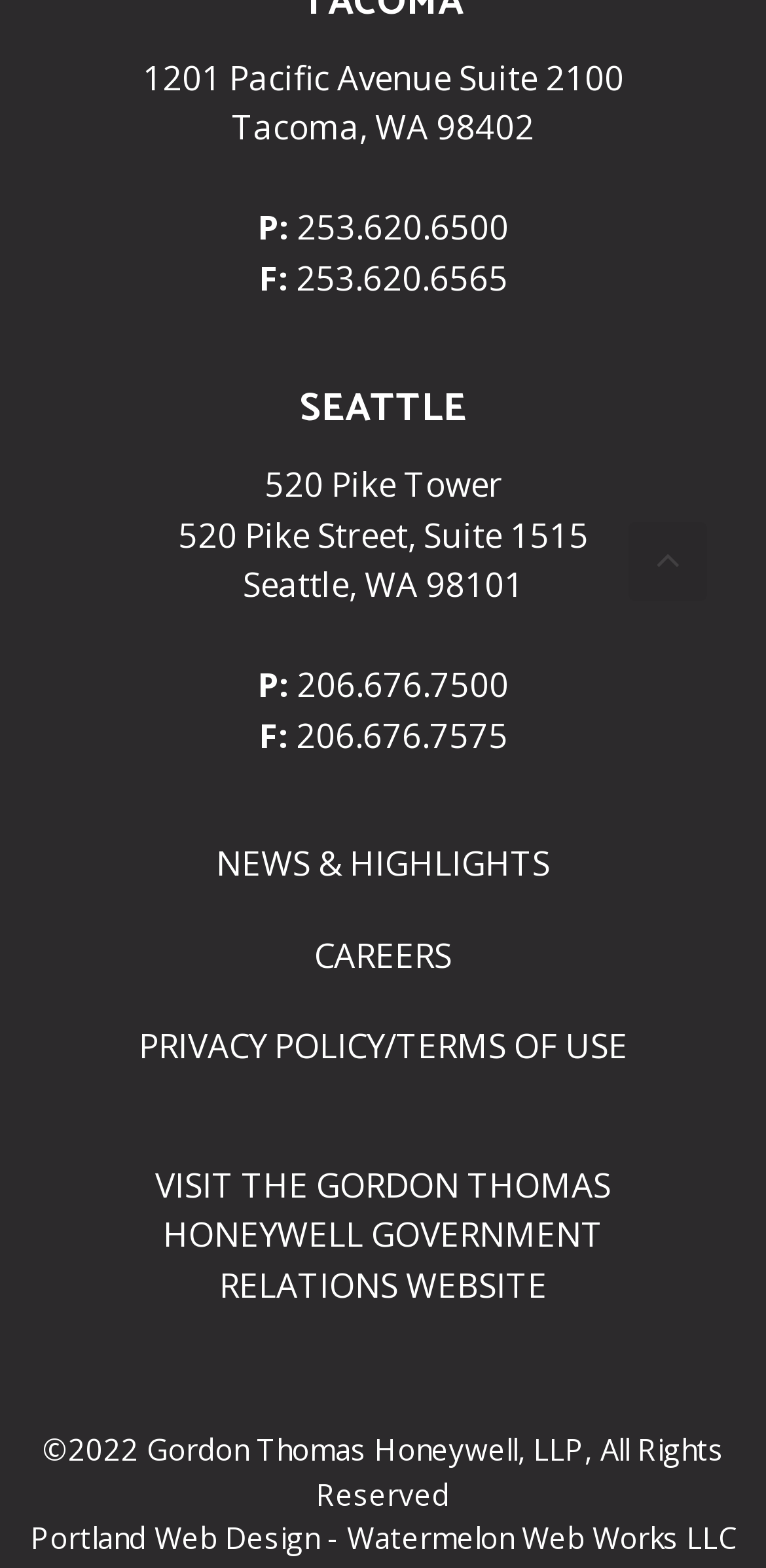Identify the bounding box coordinates for the UI element that matches this description: "253.620.6500".

[0.387, 0.131, 0.664, 0.16]